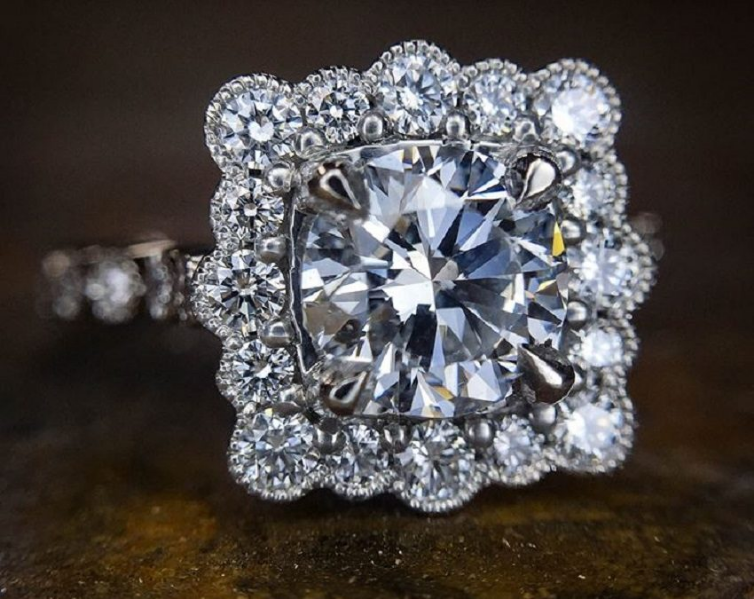Describe the scene in the image with detailed observations.

This exquisite image showcases a stunning piece of custom jewelry, specifically a beautifully crafted engagement ring. The central feature is a large, brilliant-cut diamond, which is surrounded by a halo of smaller diamonds that enhance its sparkle and allure. The intricate setting, detailed with delicate filigree work on the band, reflects a blend of timeless elegance and modern artistry. This piece exemplifies the transformative power of 3D printing in jewelry design, allowing for precise, intricate details that elevate the craftsmanship. The richness of the diamonds, alongside the sophistication of the design, makes this ring a statement piece for any special occasion.